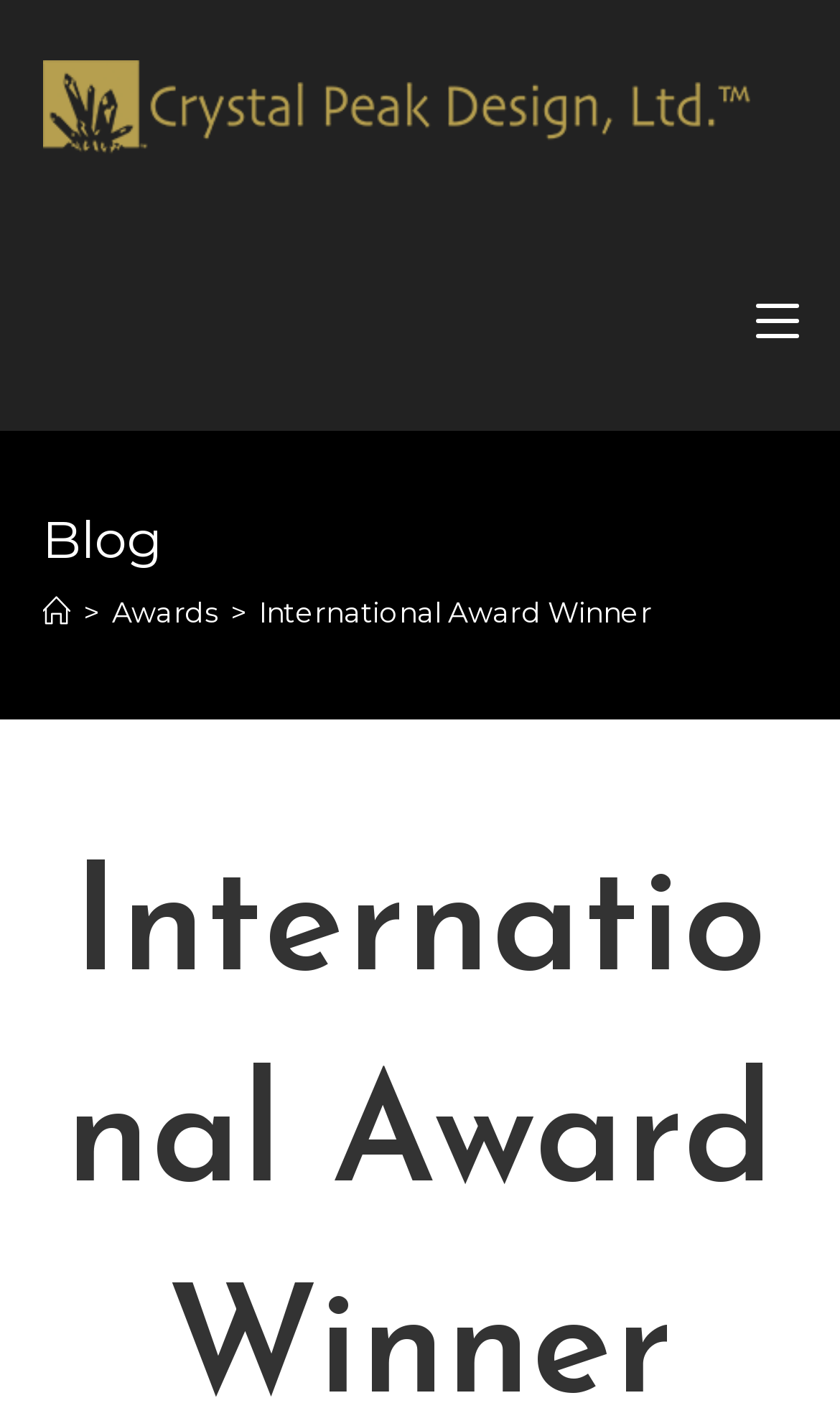How many elements are in the header section?
Using the visual information, answer the question in a single word or phrase.

3